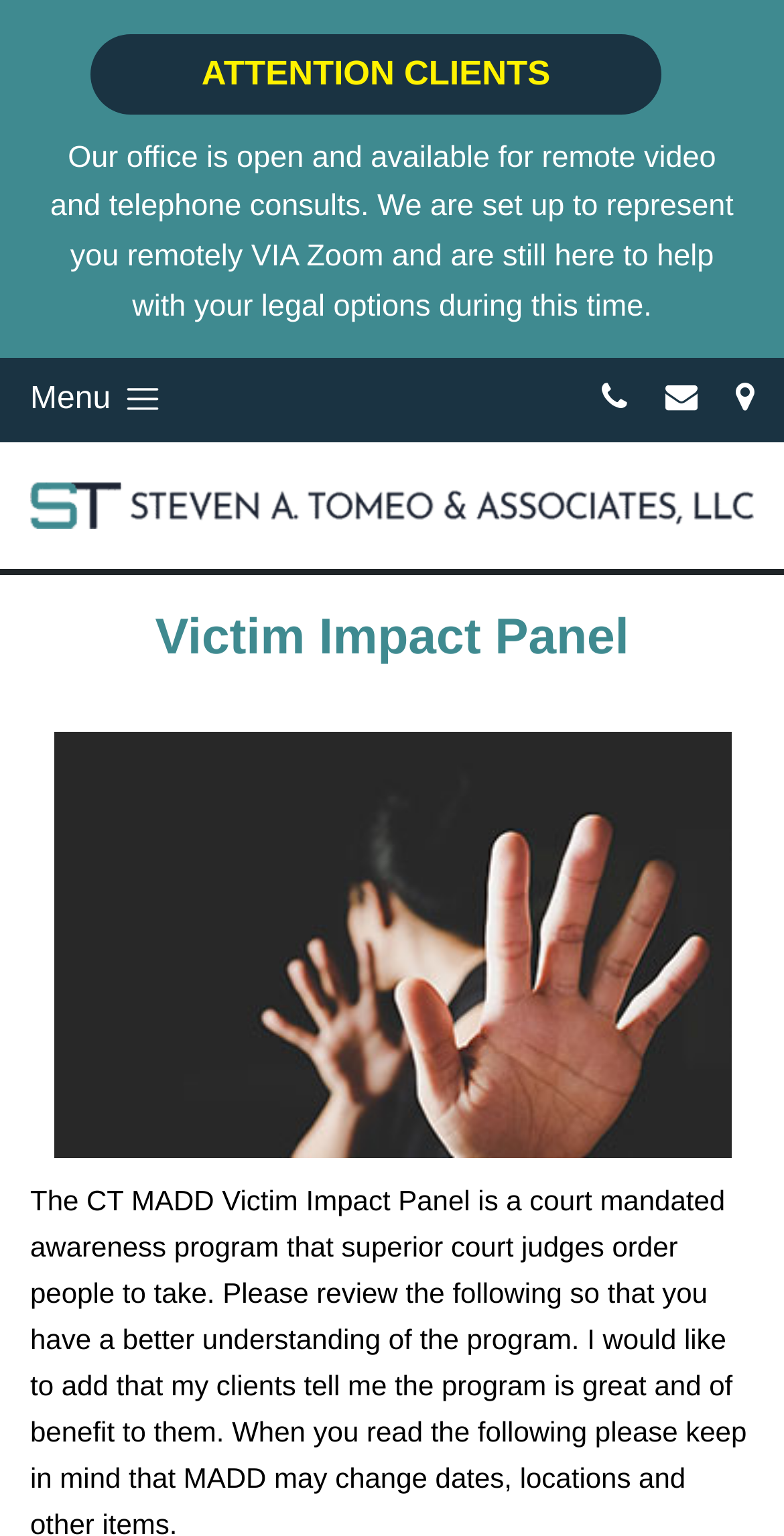Is the office open for remote consults?
Look at the image and answer the question using a single word or phrase.

Yes